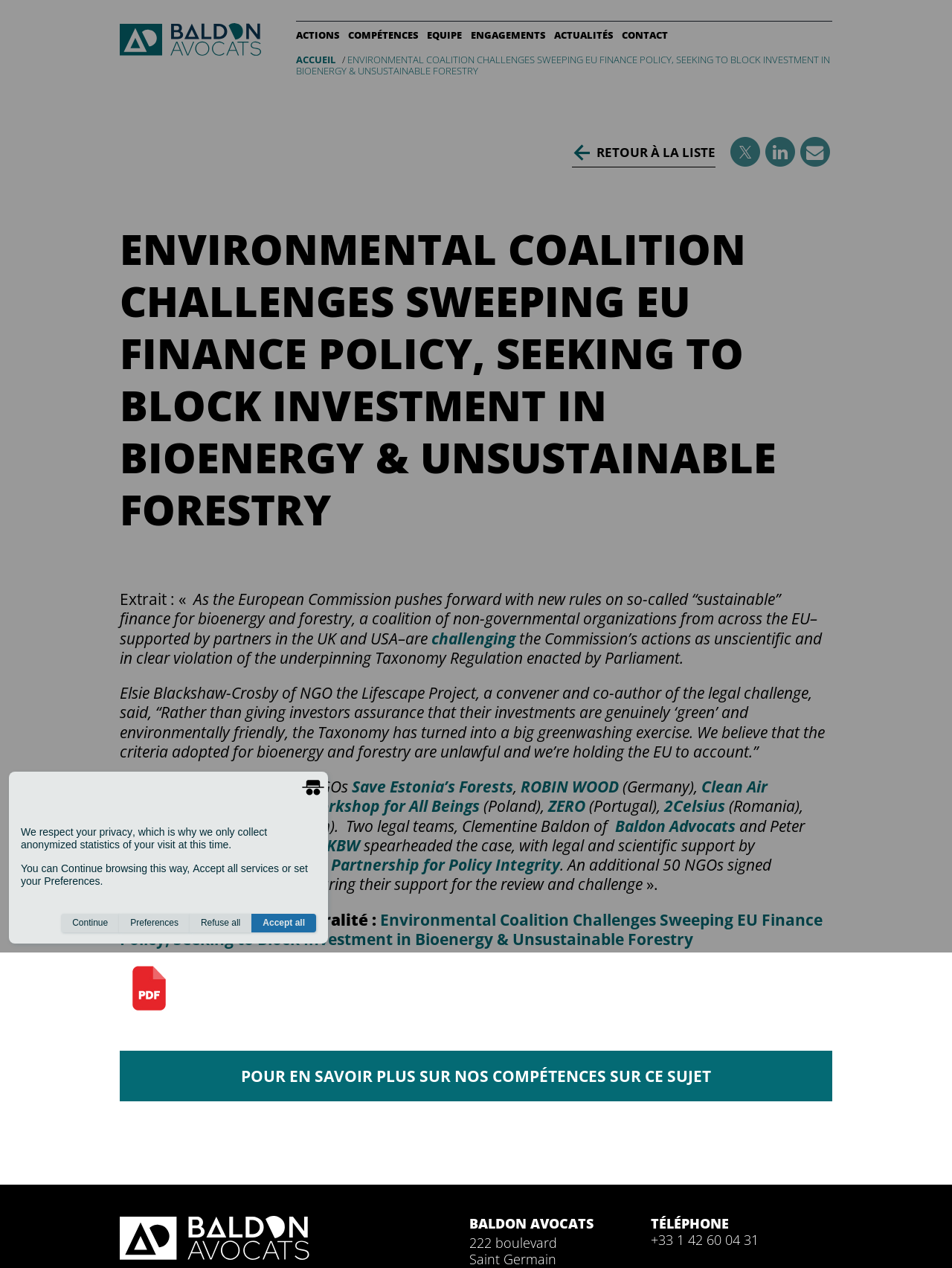Generate a comprehensive description of the webpage.

This webpage appears to be an article about a coalition of non-governmental organizations (NGOs) challenging the European Commission's actions on sustainable finance for bioenergy and forestry. 

At the top of the page, there is a navigation menu with links to "ACTIONS", "COMPÉTENCES", "EQUIPE", "ENGAGEMENTS", "ACTUALITÉS", and "CONTACT". Below this menu, there is a heading that summarizes the article's content. 

The main content of the article is divided into several paragraphs, with quotes from Elsie Blackshaw-Crosby of the Lifescape Project. The article mentions that the challenge is brought by several NGOs, including Save Estonia's Forests, ROBIN WOOD, Clean Air Committee, Workshop for All Beings, ZERO, and 2Celsius, with legal support from Baldon Advocats and 11KBW. 

There are also links to an open letter and a PDF version of the article. At the bottom of the page, there is a section with contact information, including an address, phone number, and a link to learn more about the organization's competencies. 

Additionally, there is a section about privacy and cookies, with options to continue browsing, accept all services, or set preferences. There are also links to learn more about consent cookies, Google Analytics, and audience measurement.